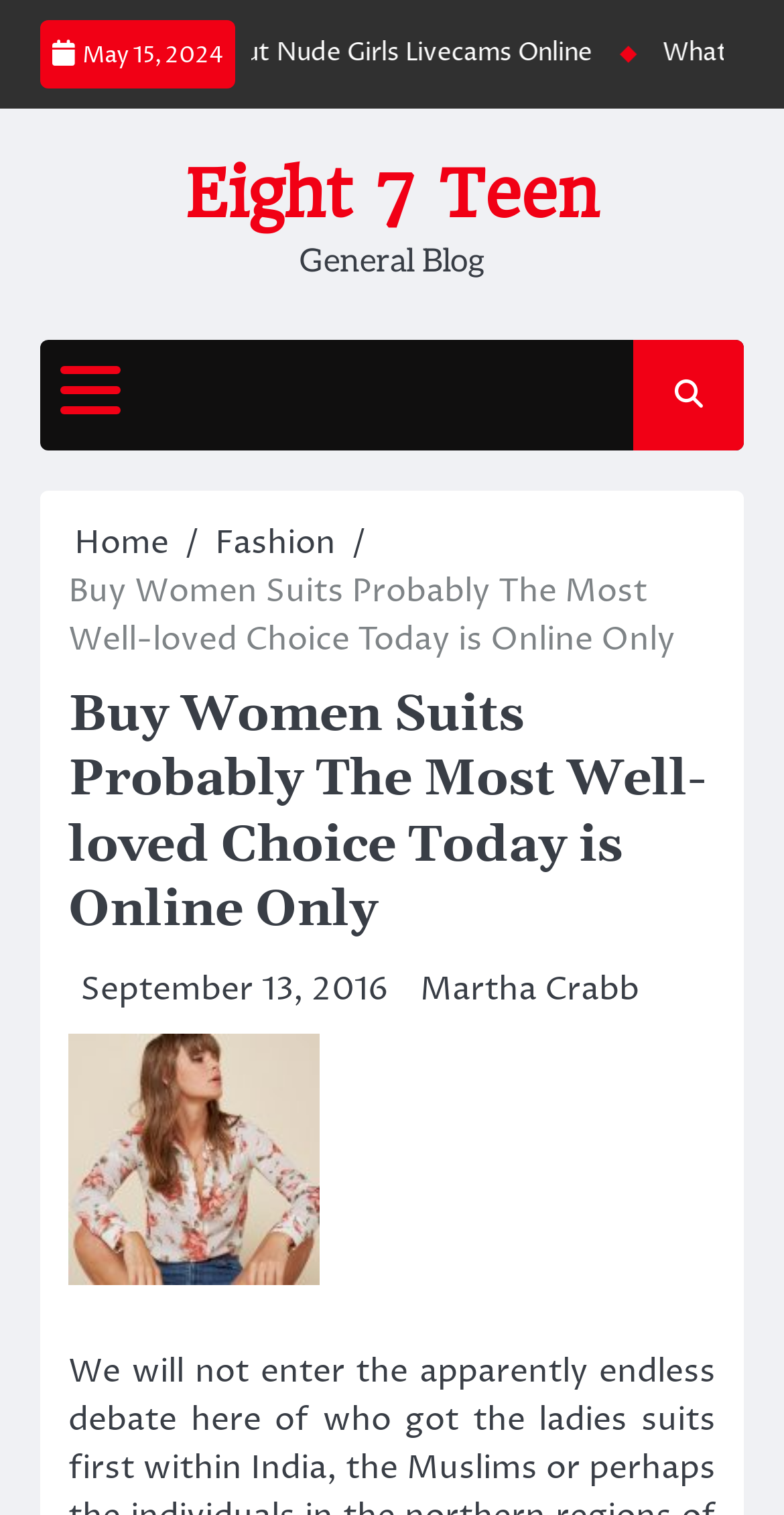Can you locate the main headline on this webpage and provide its text content?

Buy Women Suits Probably The Most Well-loved Choice Today is Online Only